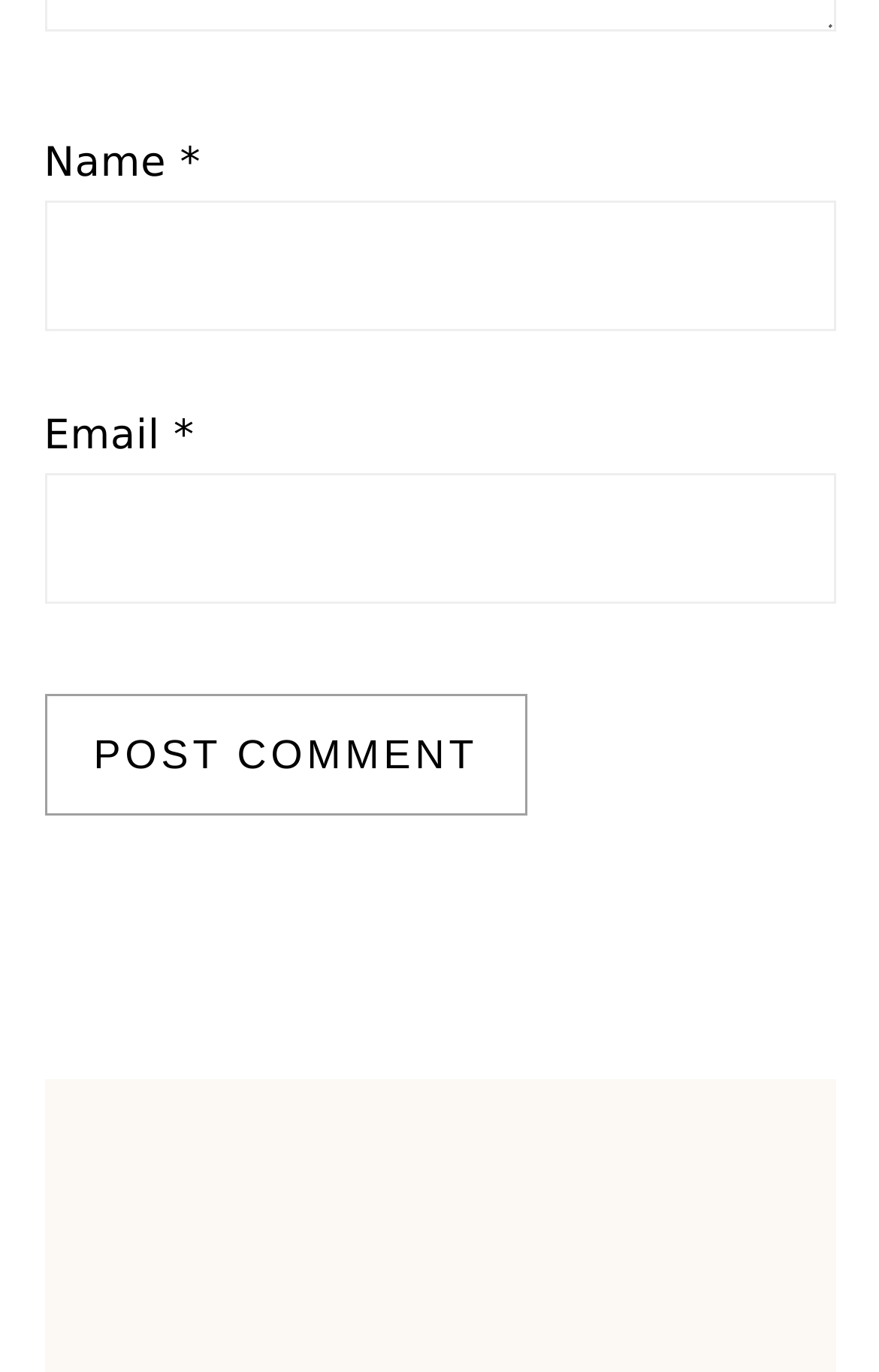Answer the question with a single word or phrase: 
What is the purpose of the 'Email' field?

Input email